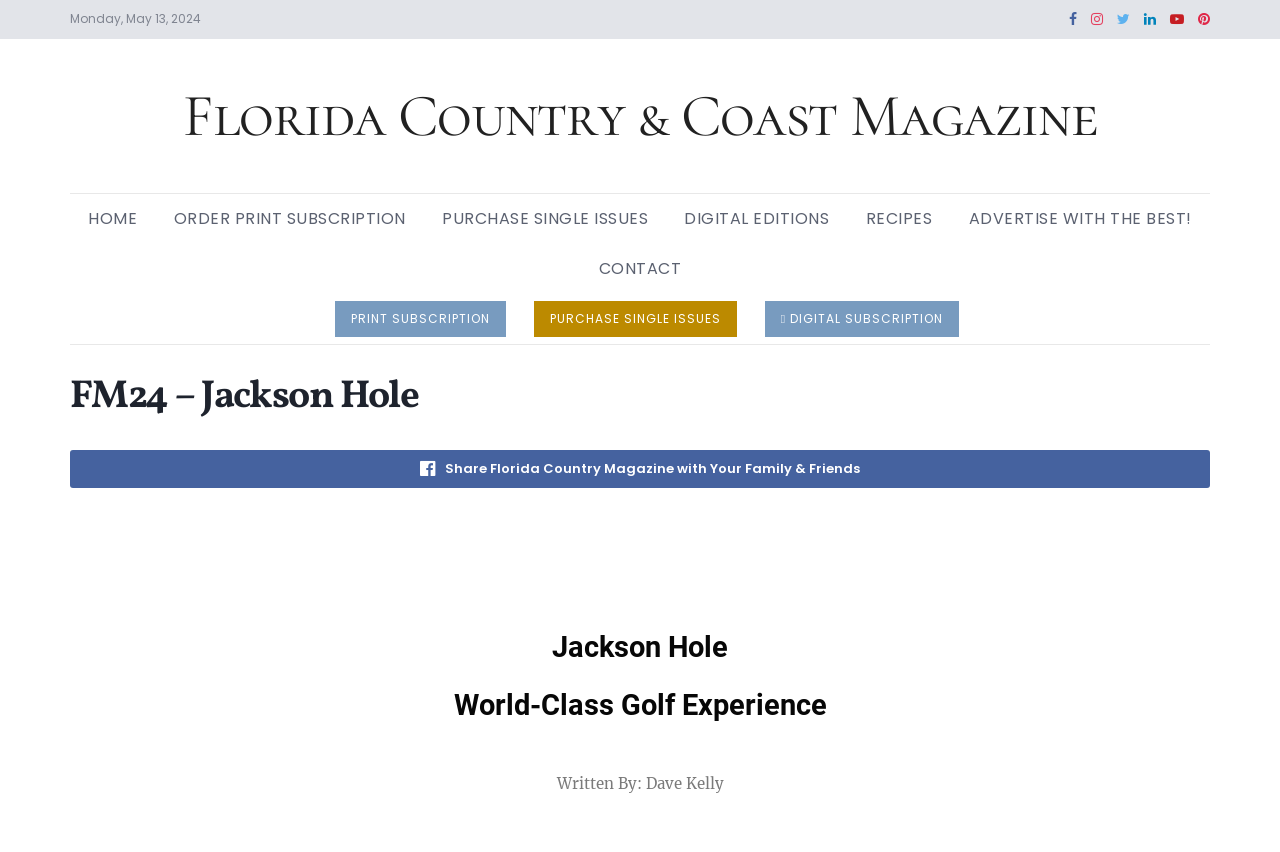Who wrote the article about Jackson Hole?
Please answer the question with a detailed and comprehensive explanation.

I found the author's name by looking at the StaticText element with the text 'Written By: Dave Kelly' below the heading 'Jackson Hole World-Class Golf Experience'.